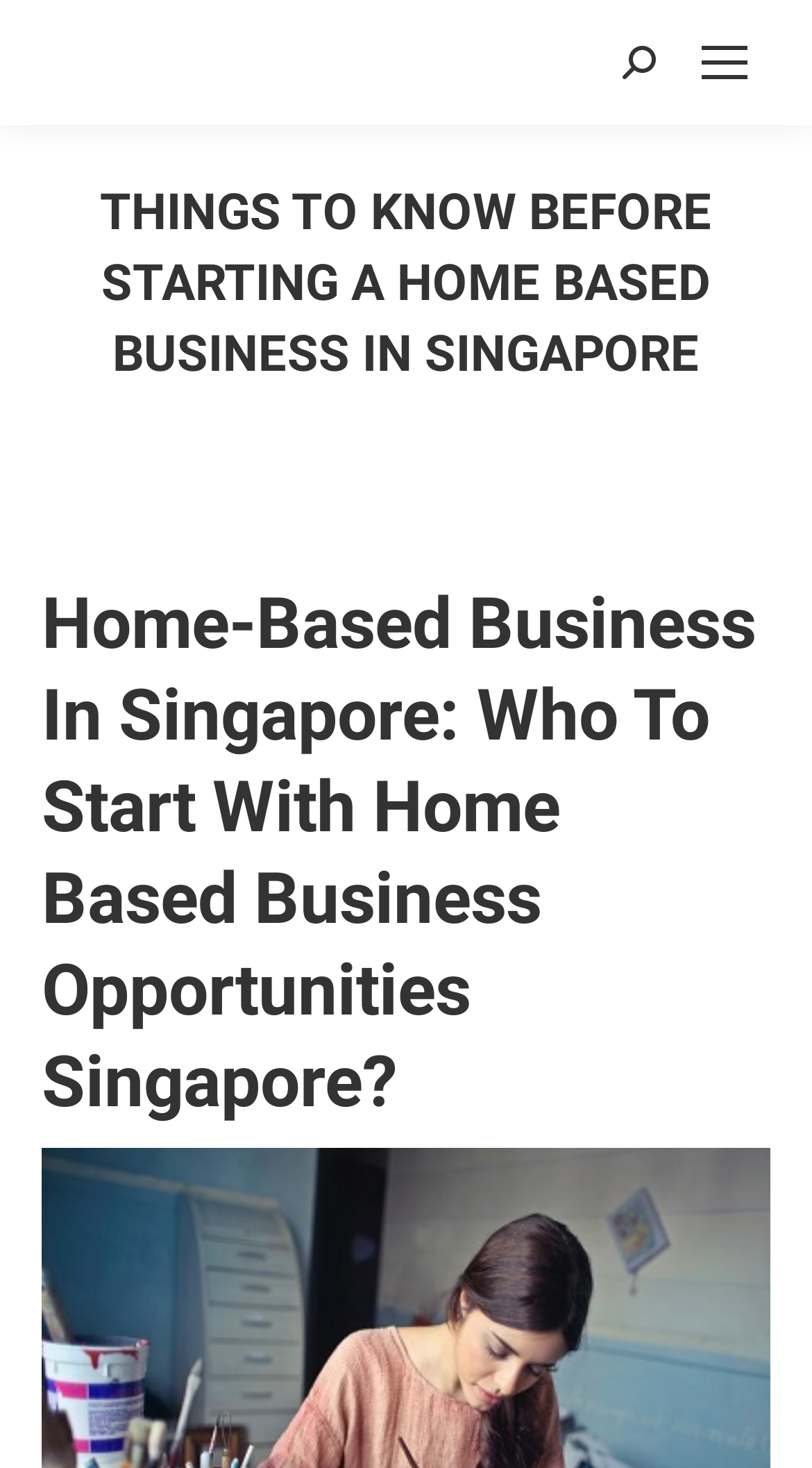What is the topic of the webpage?
Provide a detailed answer to the question, using the image to inform your response.

The webpage appears to be focused on providing information about starting and running a home-based business in Singapore, as indicated by the heading 'THINGS TO KNOW BEFORE STARTING A HOME BASED BUSINESS IN SINGAPORE' and the subheading 'Home-Based Business In Singapore: Who To Start With Home Based Business Opportunities Singapore?'.